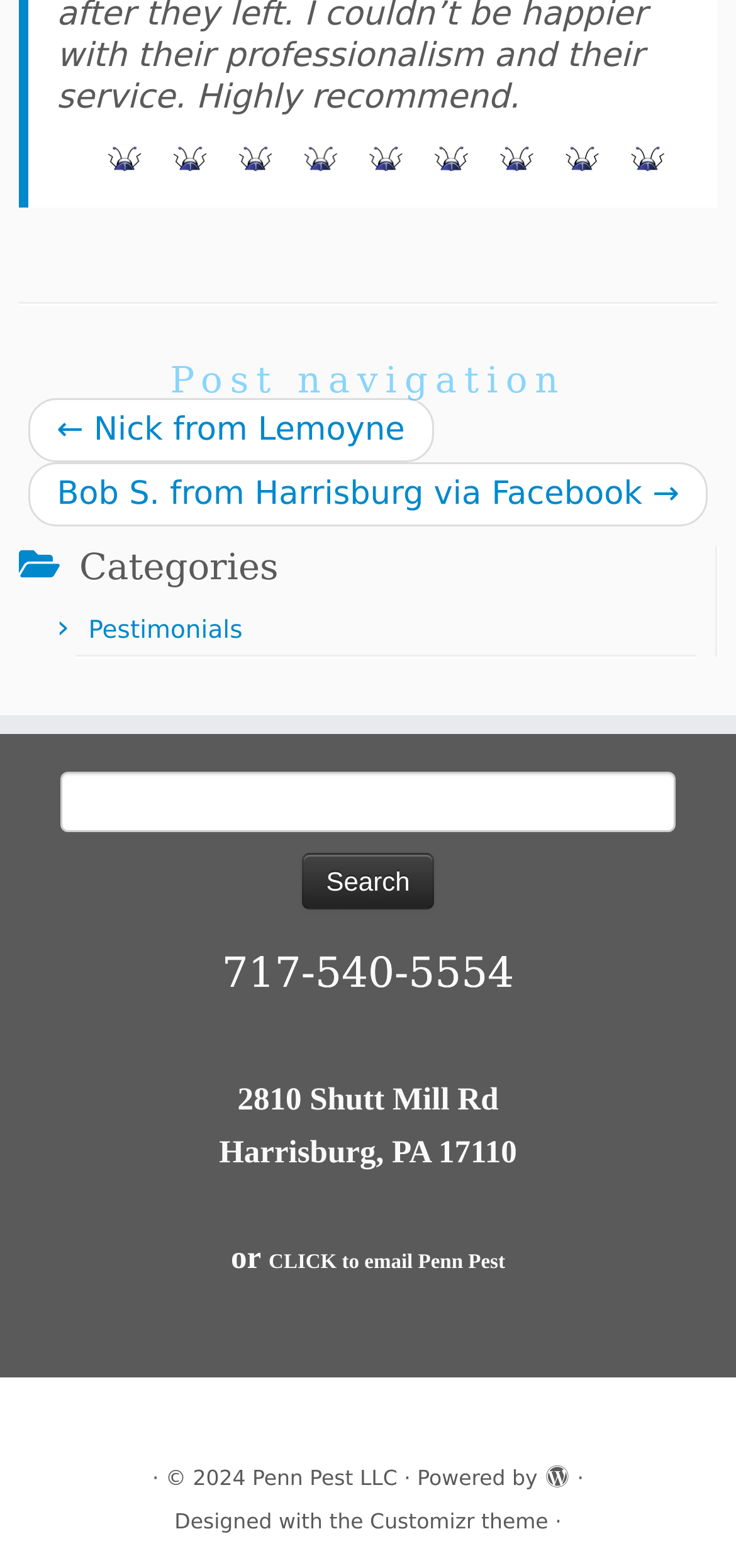What is the phone number on the webpage? Observe the screenshot and provide a one-word or short phrase answer.

717-540-5554